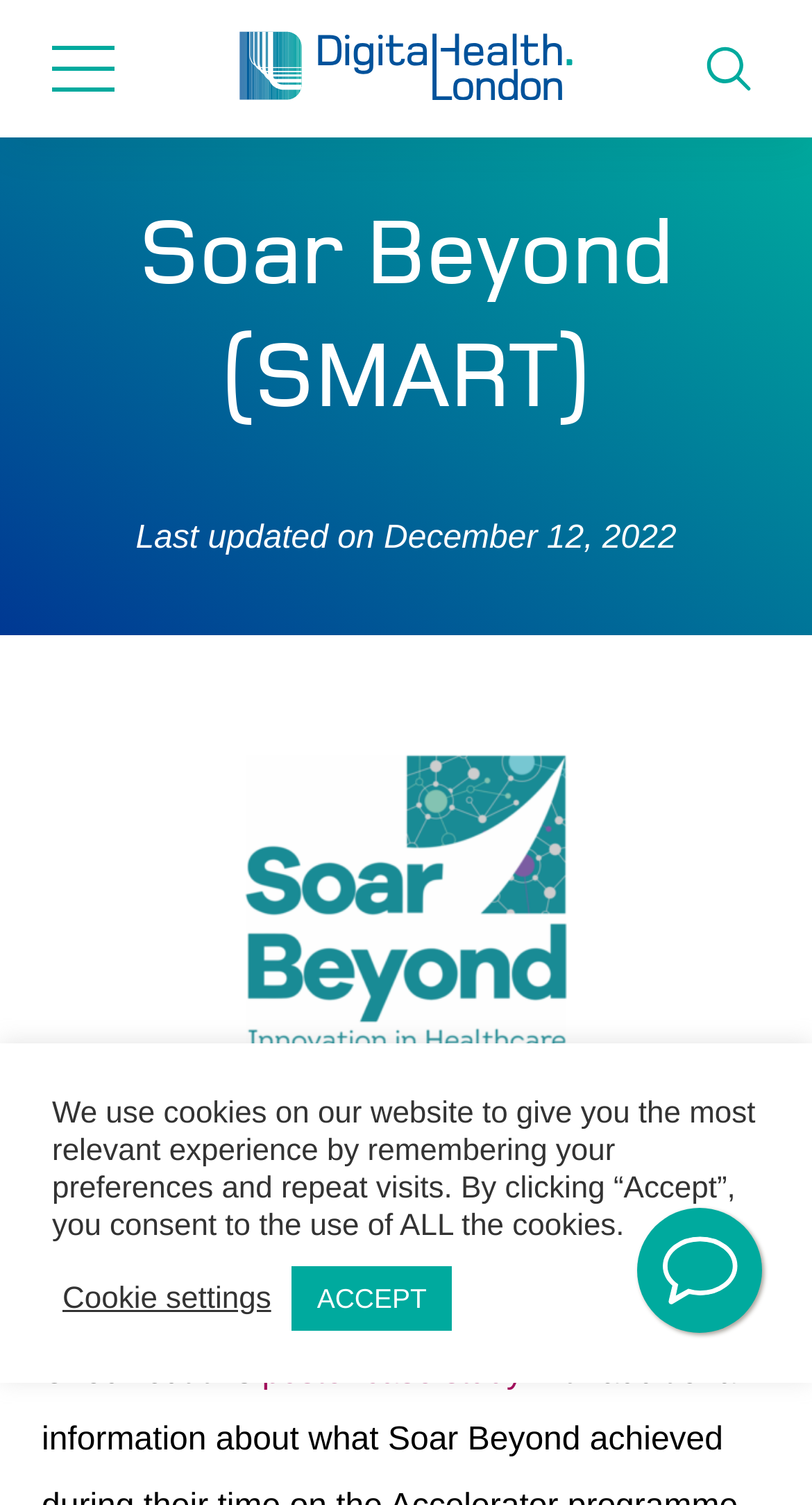Determine which piece of text is the heading of the webpage and provide it.

Soar Beyond (SMART)